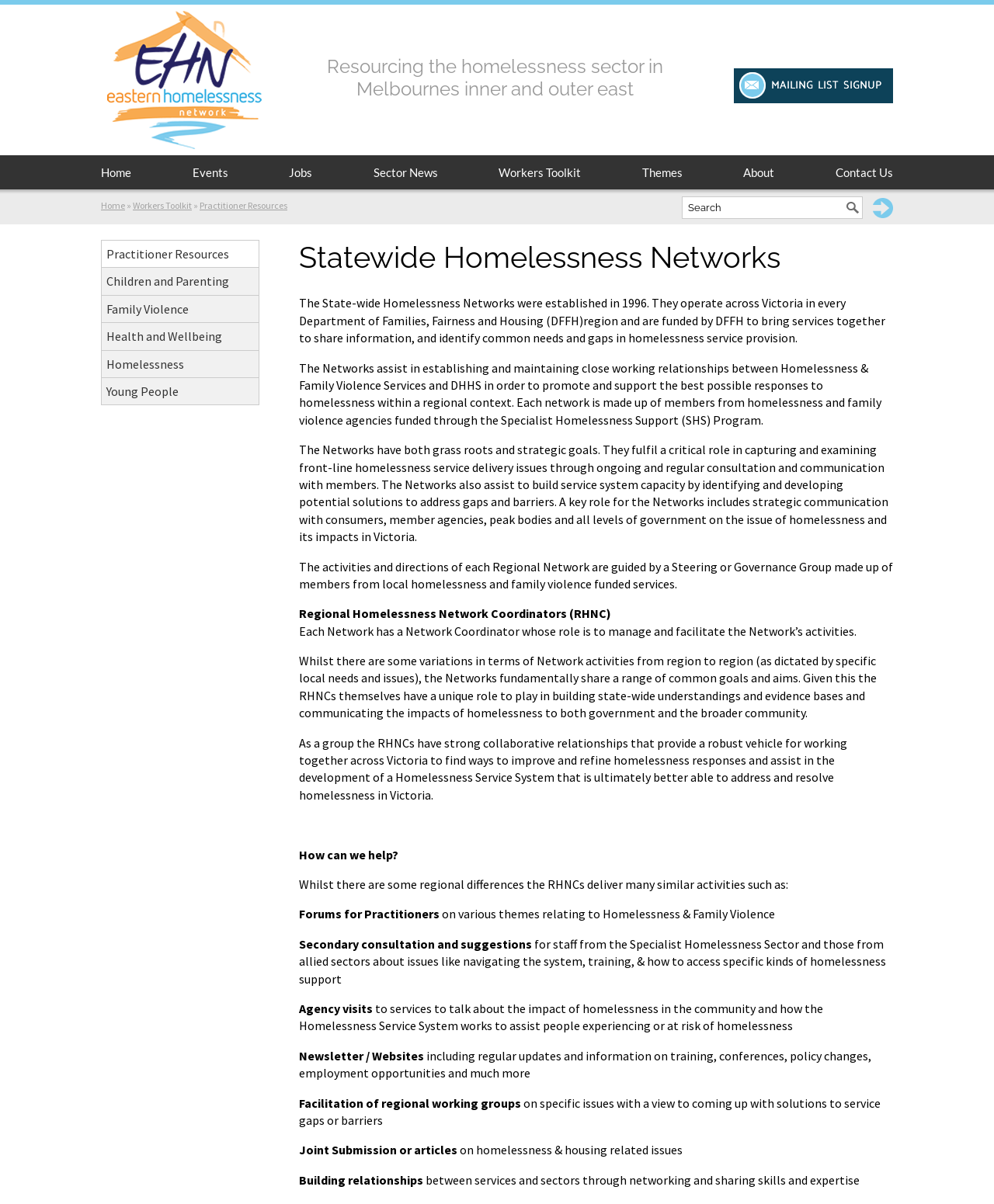Identify the bounding box coordinates of the region that needs to be clicked to carry out this instruction: "Search for resources". Provide these coordinates as four float numbers ranging from 0 to 1, i.e., [left, top, right, bottom].

[0.686, 0.163, 0.868, 0.182]